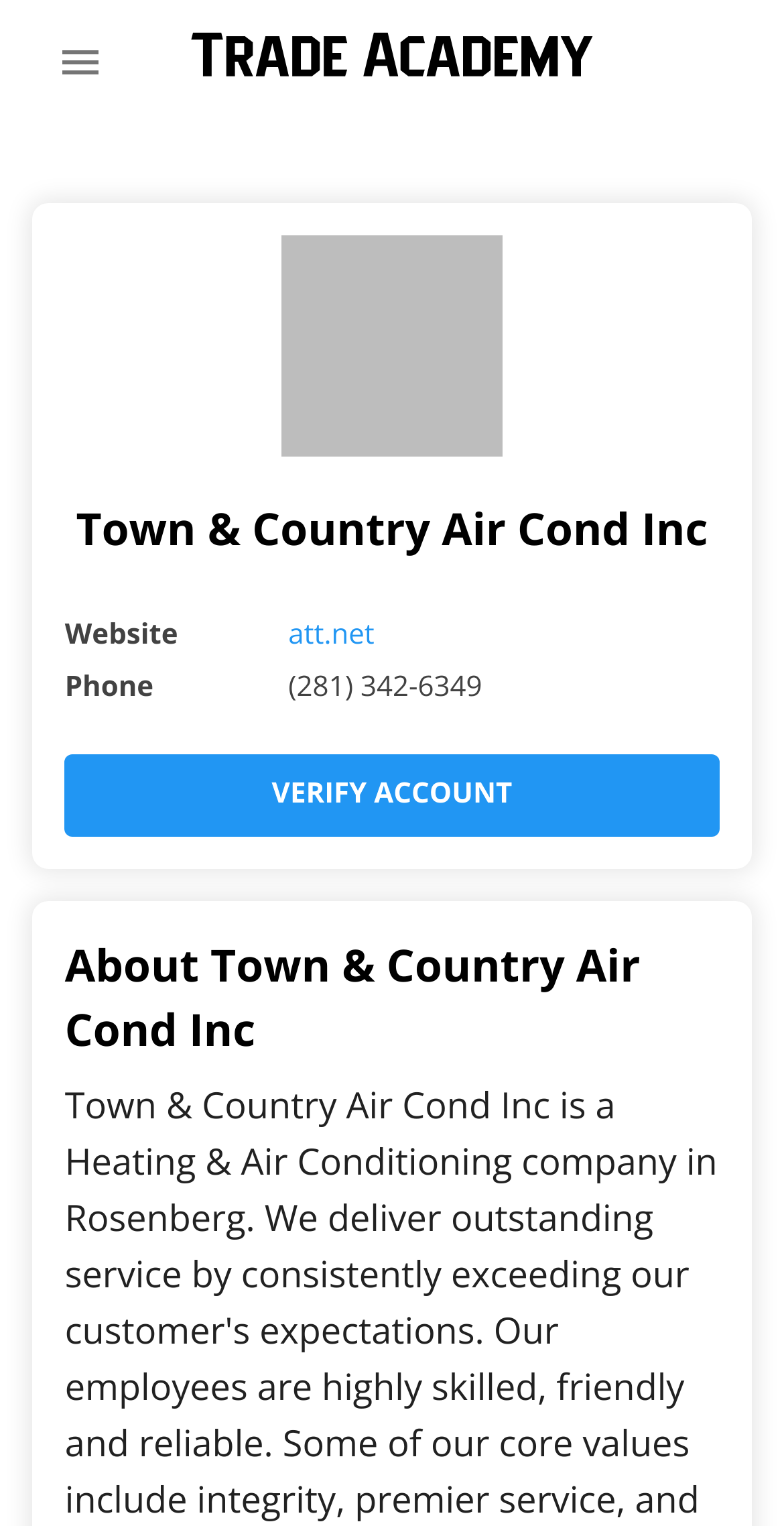Can you extract the primary headline text from the webpage?

About Town & Country Air Cond Inc